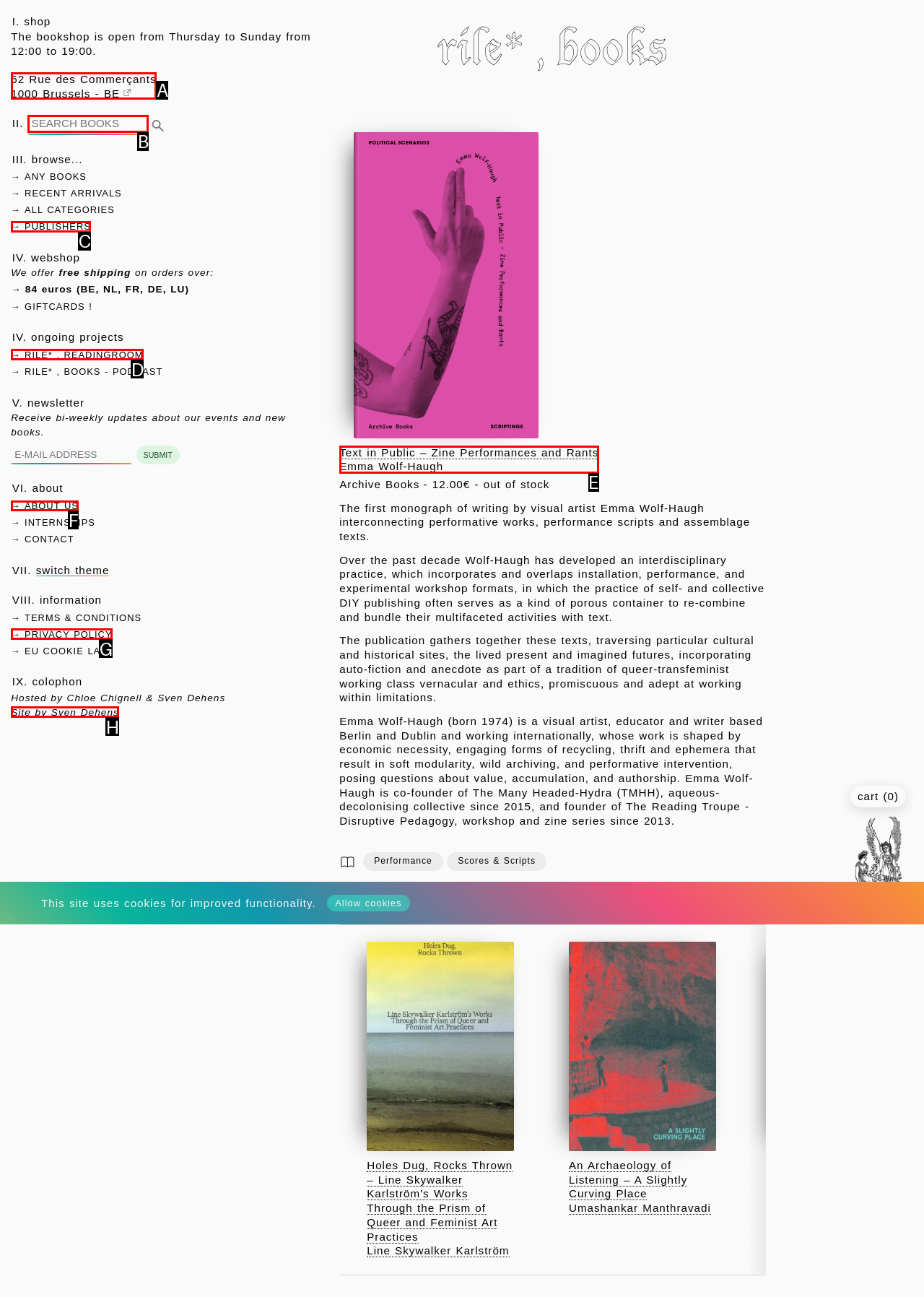Which option should you click on to fulfill this task: Go to the about page? Answer with the letter of the correct choice.

F